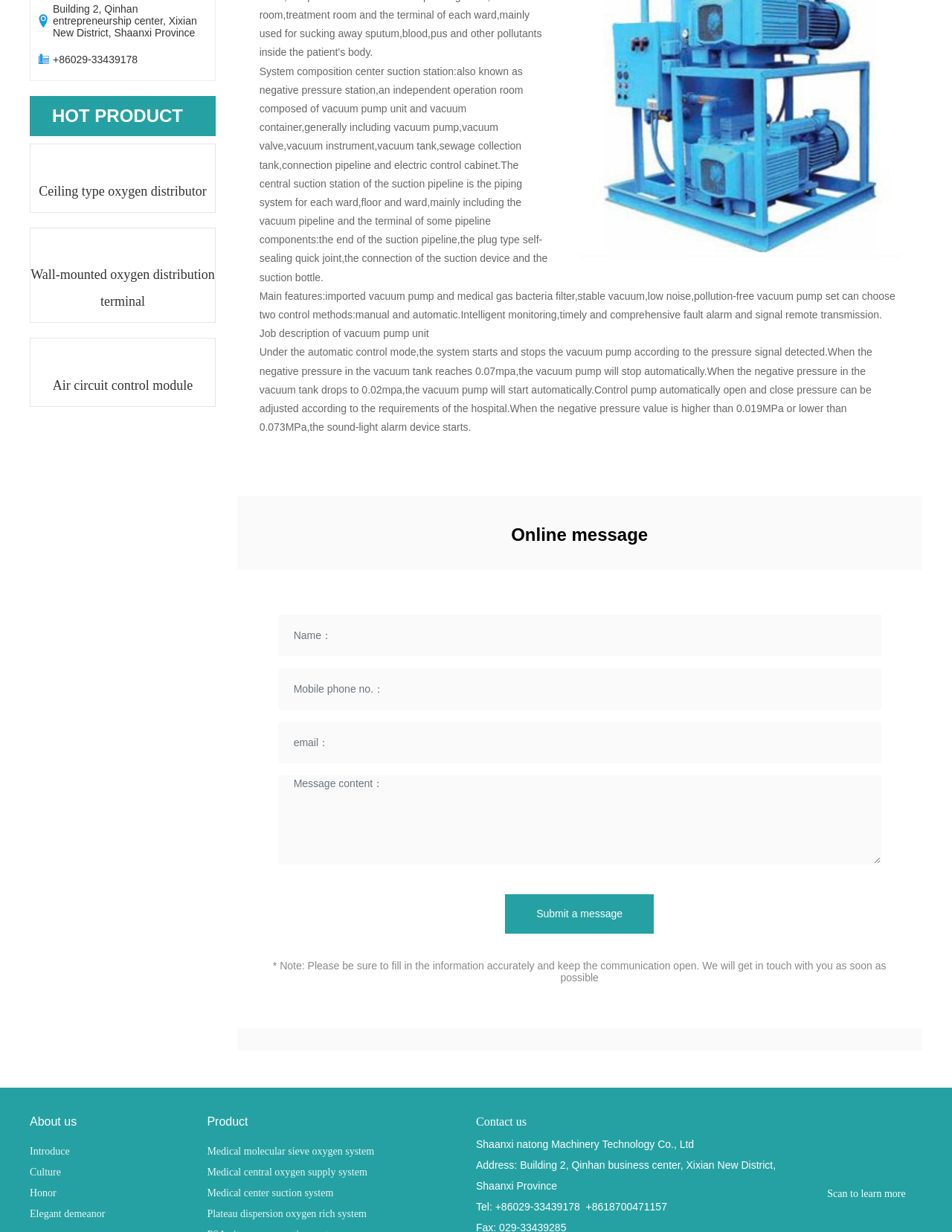What is the function of the air circuit control module?
Using the details from the image, give an elaborate explanation to answer the question.

I couldn't find any specific information about the function of the air circuit control module on this webpage, but it is listed as one of the products.